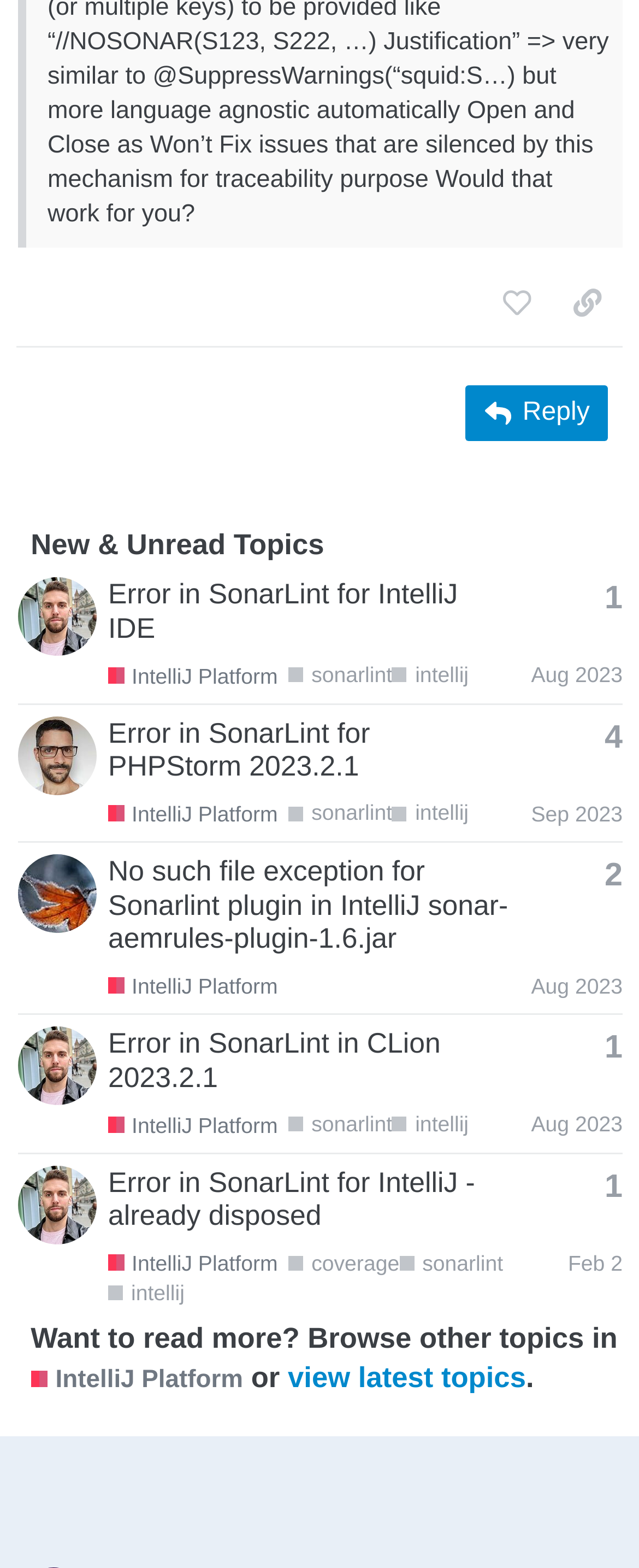Locate the bounding box coordinates of the element that should be clicked to fulfill the instruction: "Reply to this topic".

[0.729, 0.245, 0.952, 0.281]